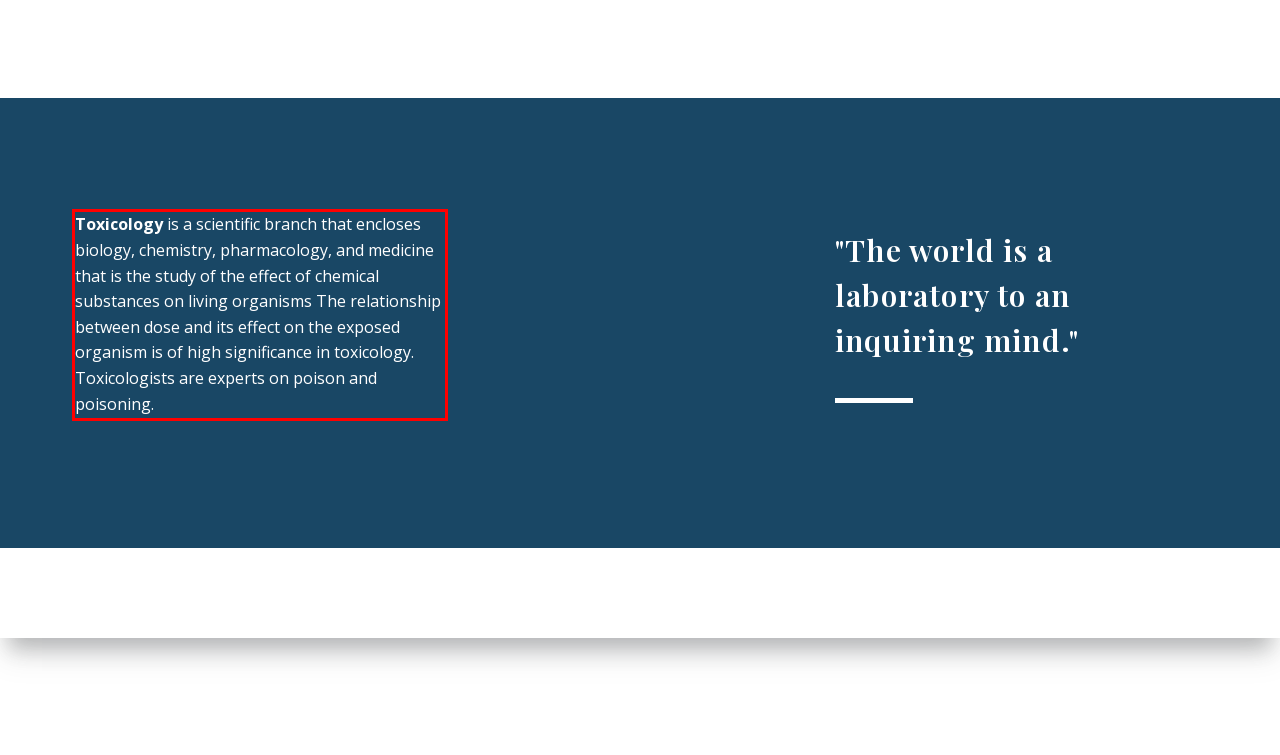Look at the webpage screenshot and recognize the text inside the red bounding box.

Toxicology is a scientific branch that encloses biology, chemistry, pharmacology, and medicine that is the study of the effect of chemical substances on living organisms The relationship between dose and its effect on the exposed organism is of high significance in toxicology. Toxicologists are experts on poison and poisoning.